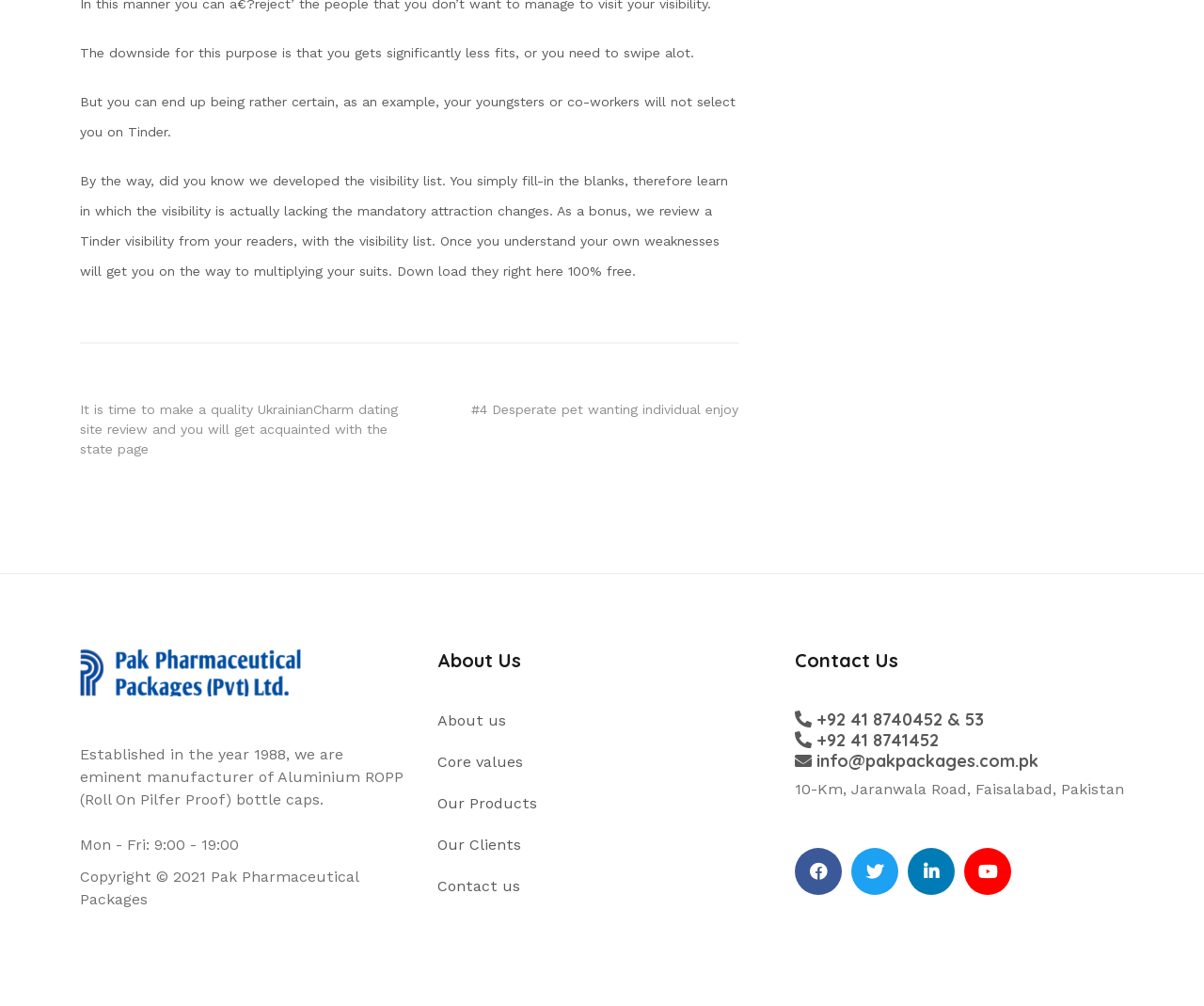What is the purpose of the visibility list?
Refer to the image and answer the question using a single word or phrase.

To learn where the visibility is lacking